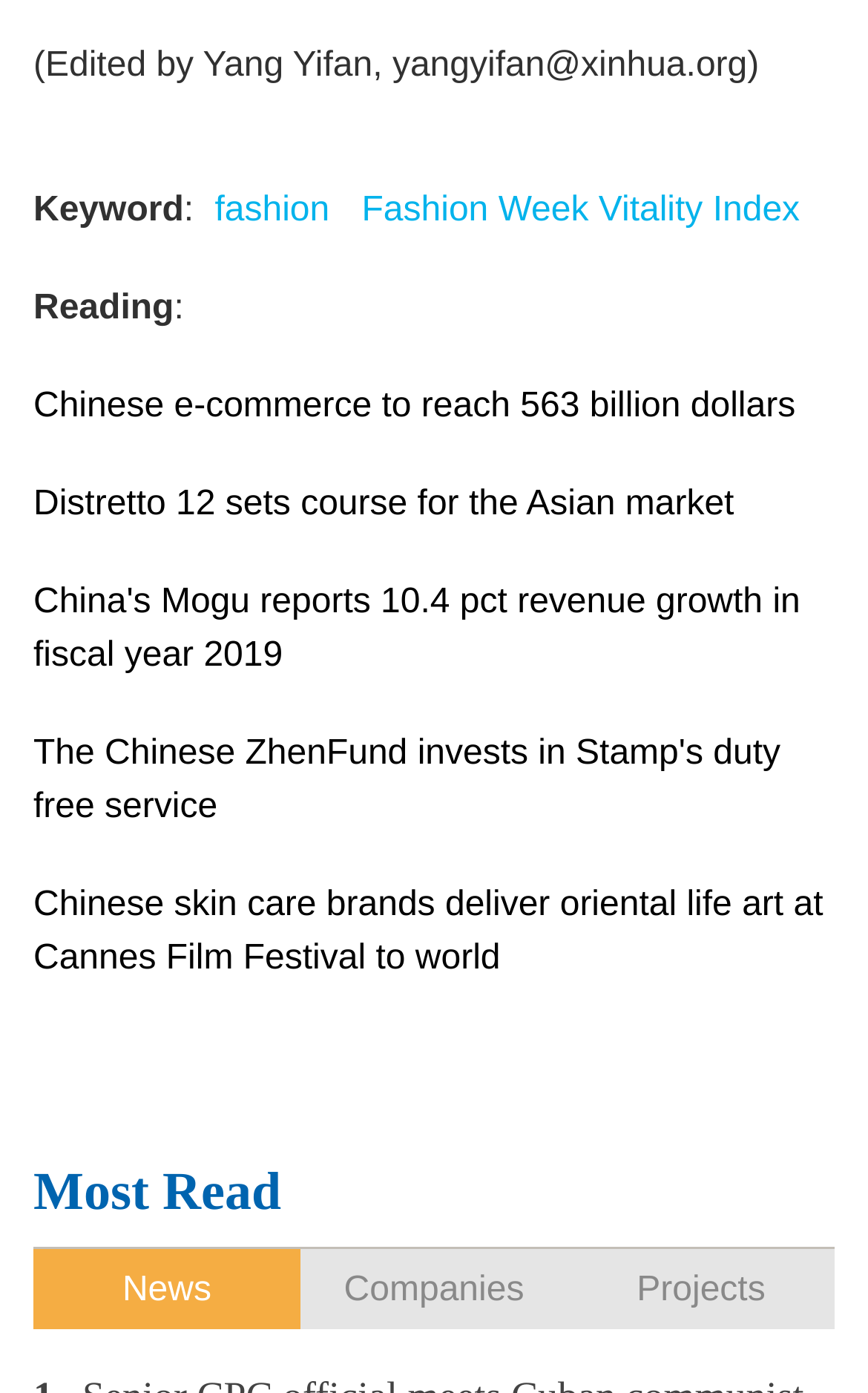What is the keyword mentioned on the webpage?
Please ensure your answer is as detailed and informative as possible.

The webpage has a section with the label 'Keyword' followed by a colon, and the link 'fashion' is provided next to it, indicating that 'fashion' is the keyword being referred to.